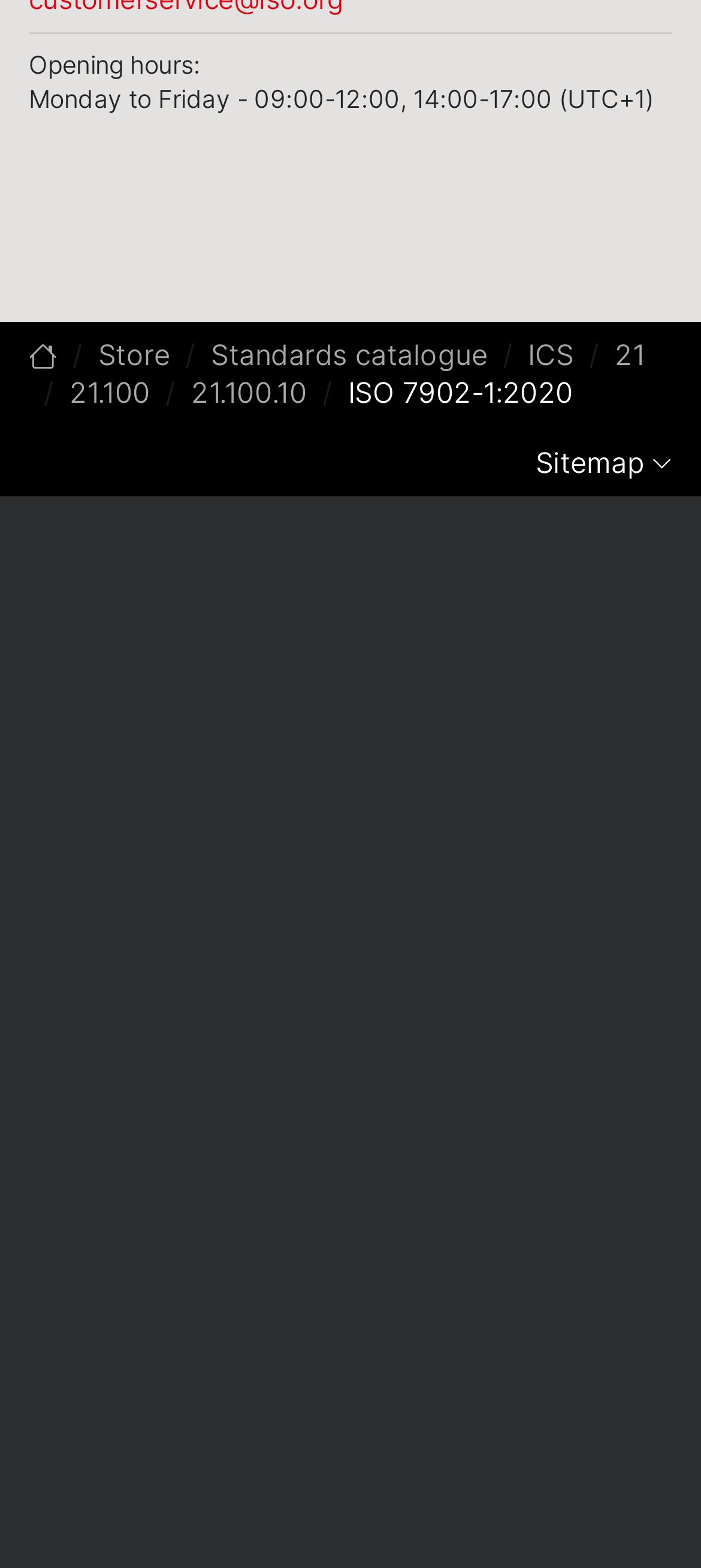Locate the bounding box coordinates of the area that needs to be clicked to fulfill the following instruction: "View the Standards catalogue". The coordinates should be in the format of four float numbers between 0 and 1, namely [left, top, right, bottom].

[0.301, 0.216, 0.695, 0.237]